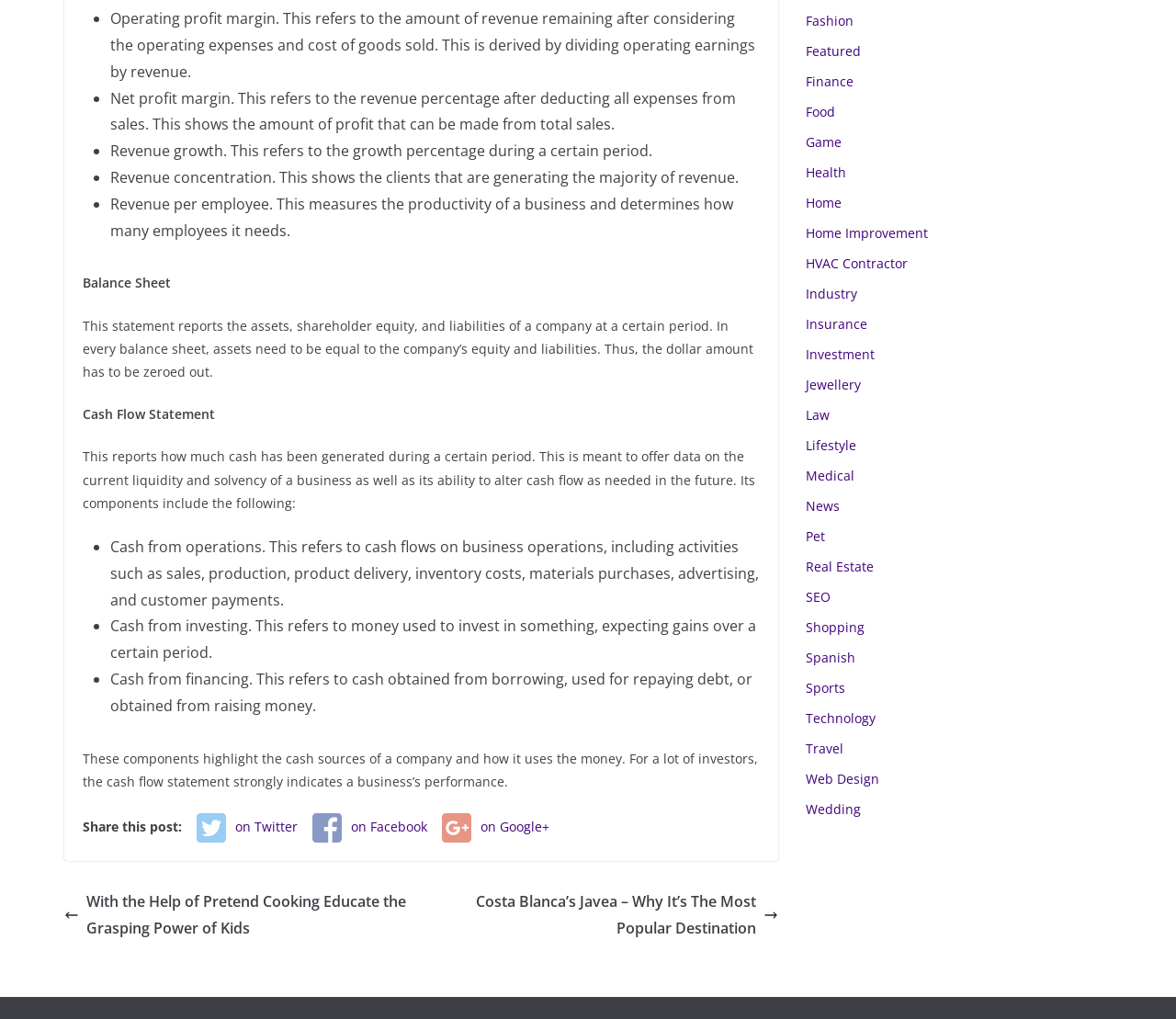Pinpoint the bounding box coordinates of the clickable area necessary to execute the following instruction: "Click on 'Finance'". The coordinates should be given as four float numbers between 0 and 1, namely [left, top, right, bottom].

[0.685, 0.072, 0.726, 0.089]